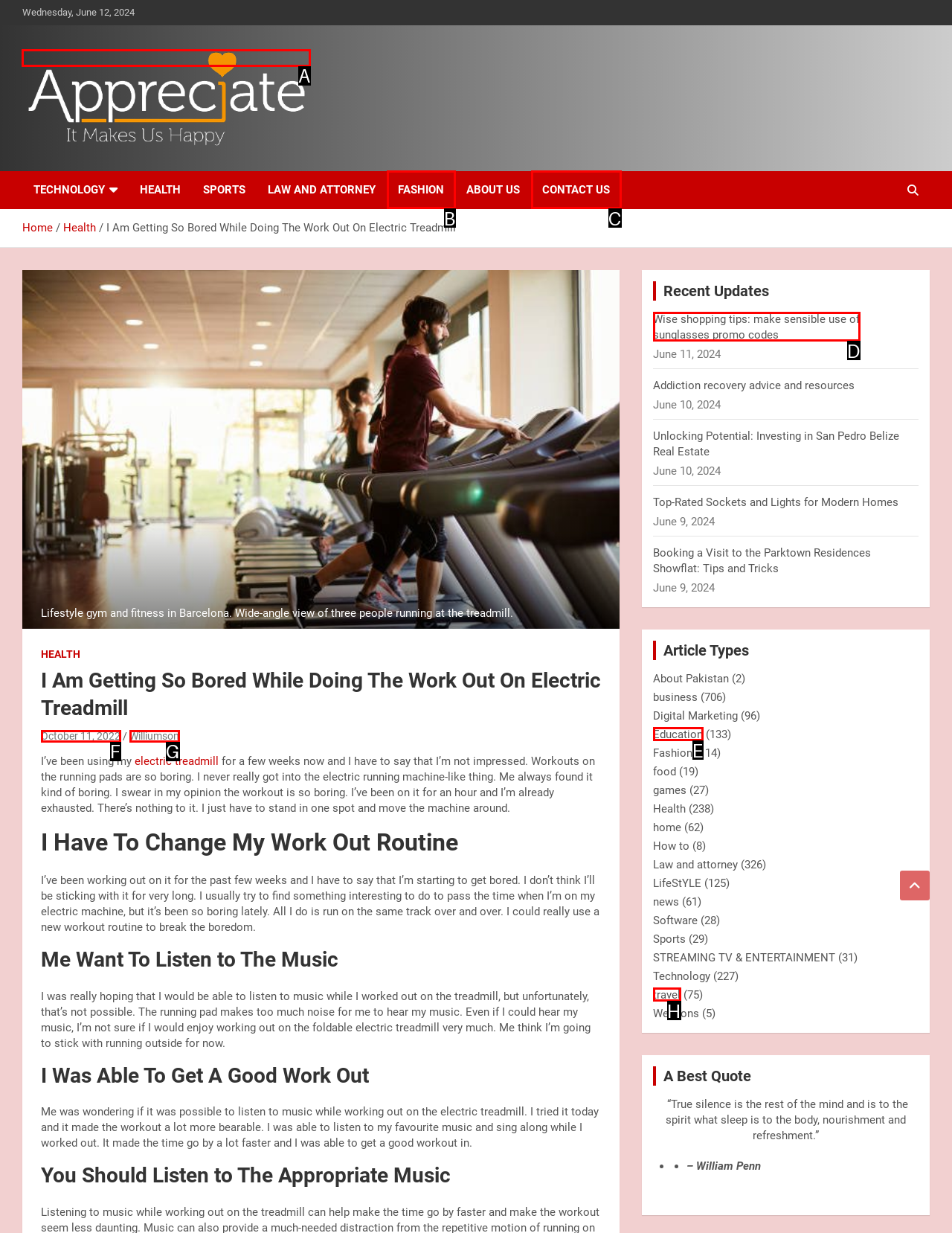Figure out which option to click to perform the following task: Search for something
Provide the letter of the correct option in your response.

None